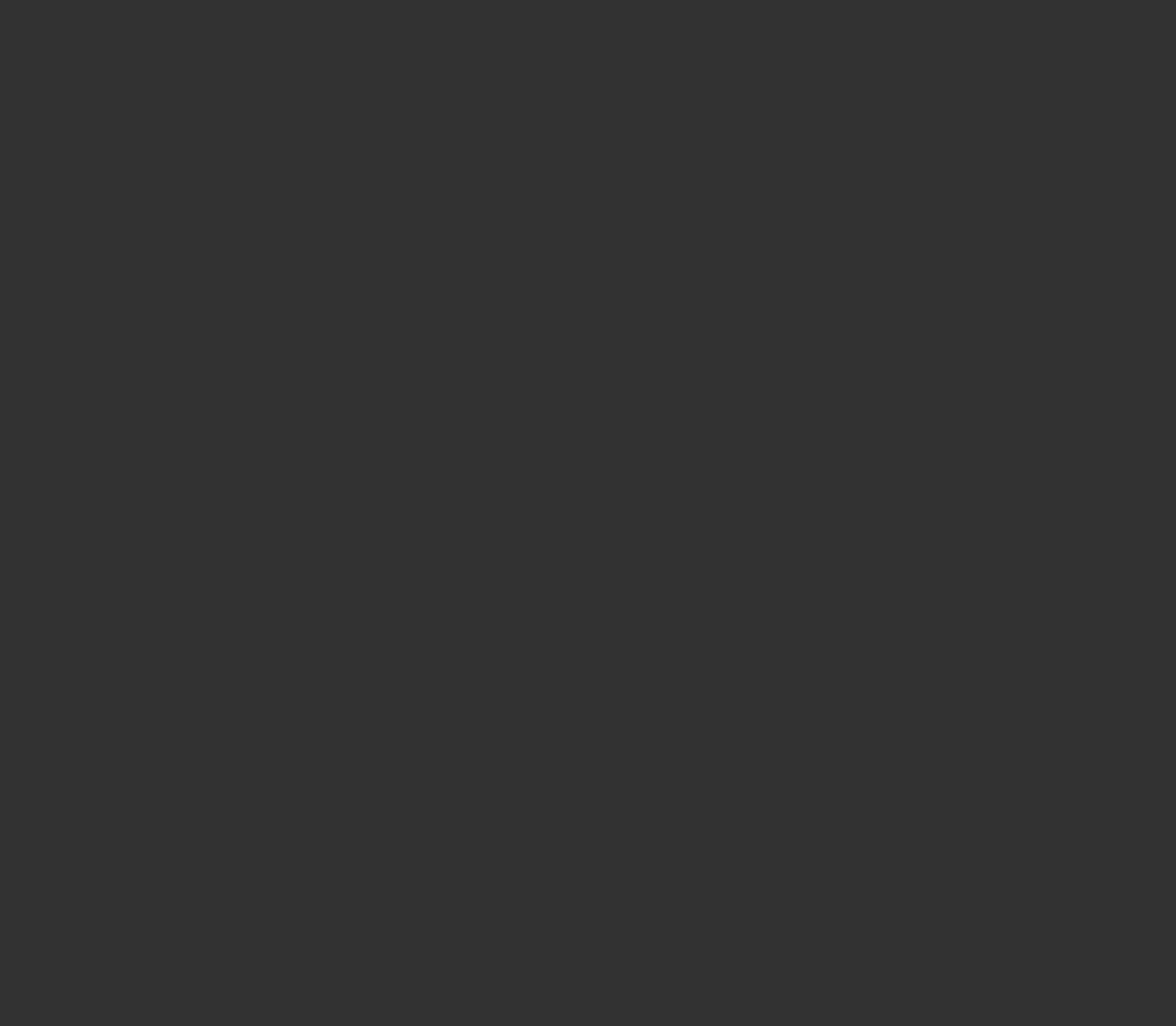What is the purpose of the spinbuttons?
Please give a detailed answer to the question using the information shown in the image.

The spinbuttons are used to input the day, month, and year of birth, which is required to calculate the number of days left to maximize one's potential, as mentioned in the quote on the webpage.